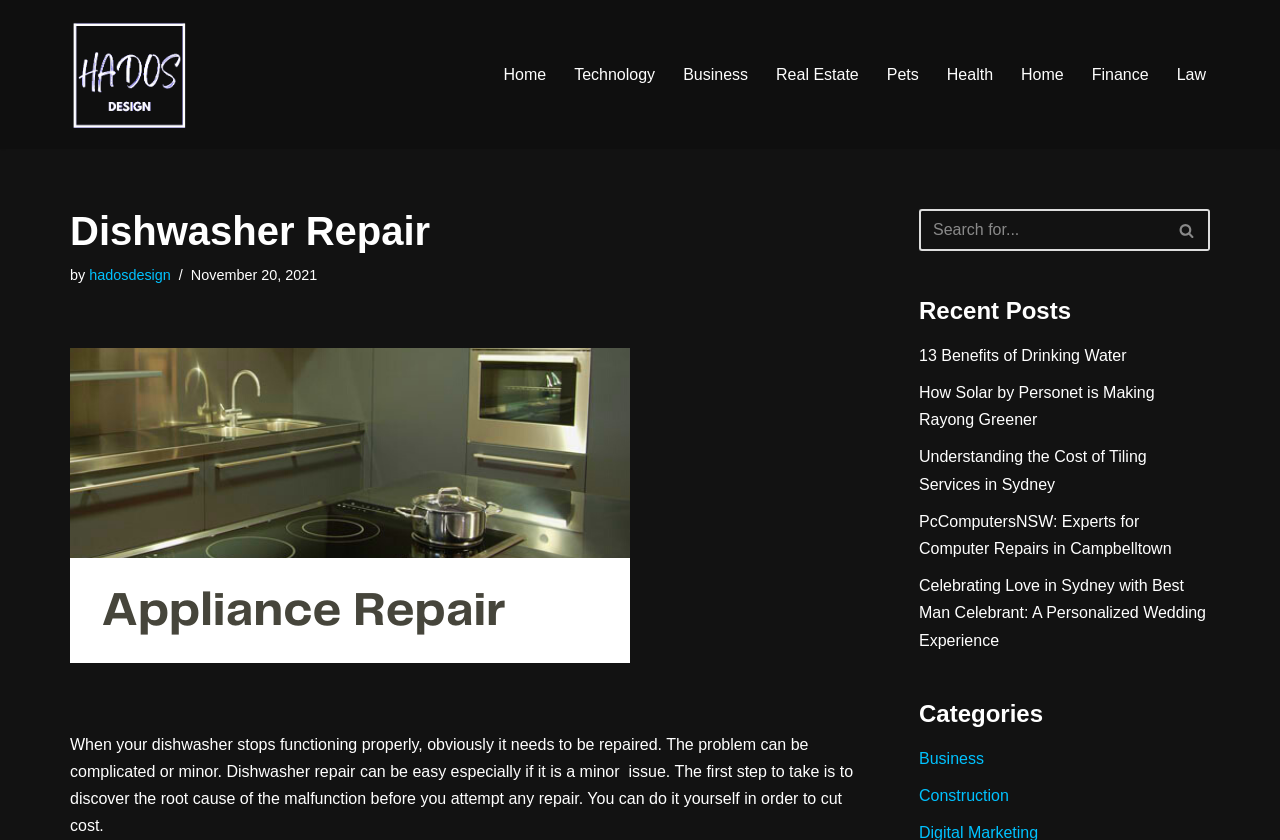Find the bounding box coordinates of the element to click in order to complete the given instruction: "Check the 'Recent Posts'."

[0.718, 0.354, 0.837, 0.386]